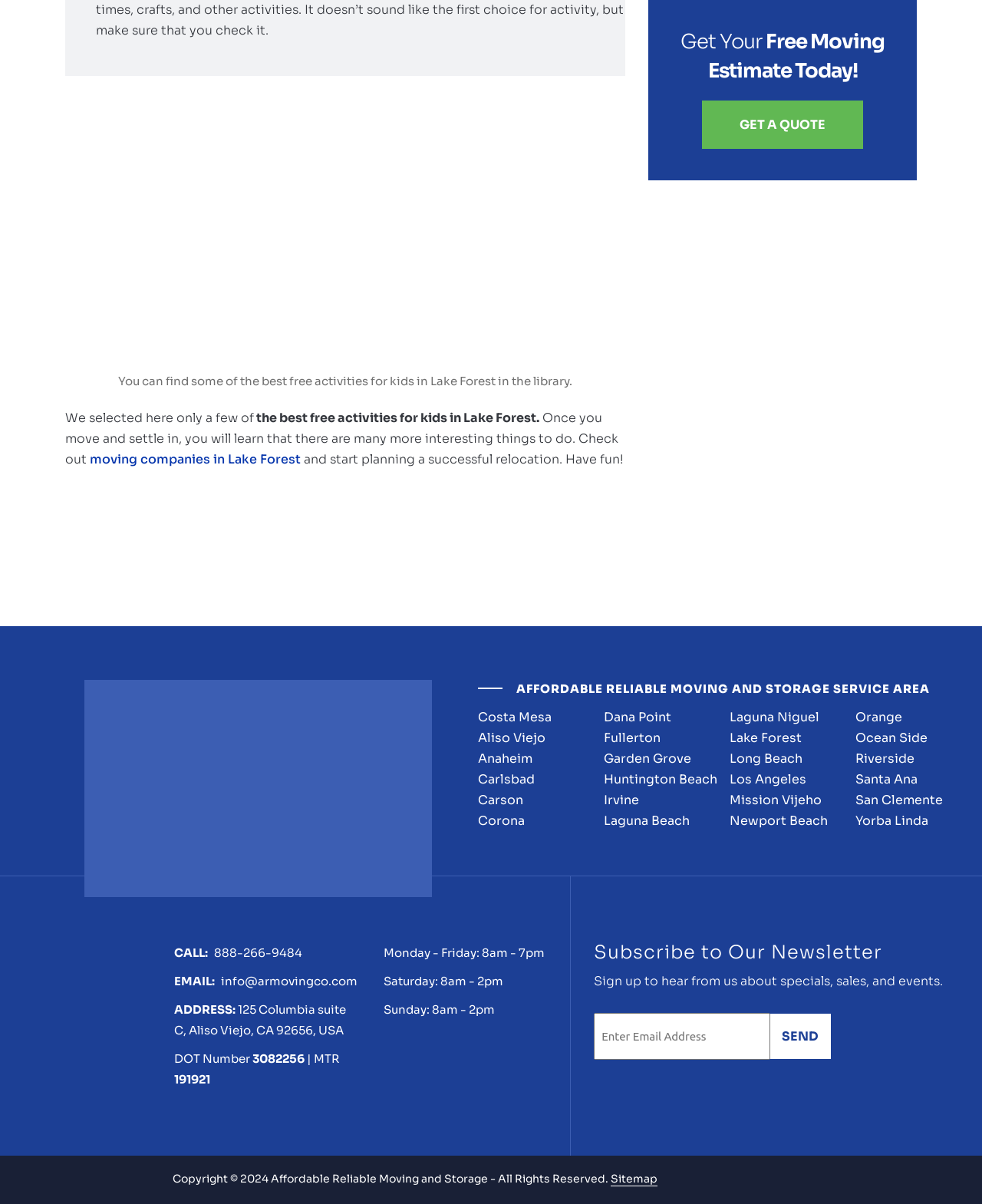Use a single word or phrase to answer the following:
What is the main service offered by this company?

Moving and Storage